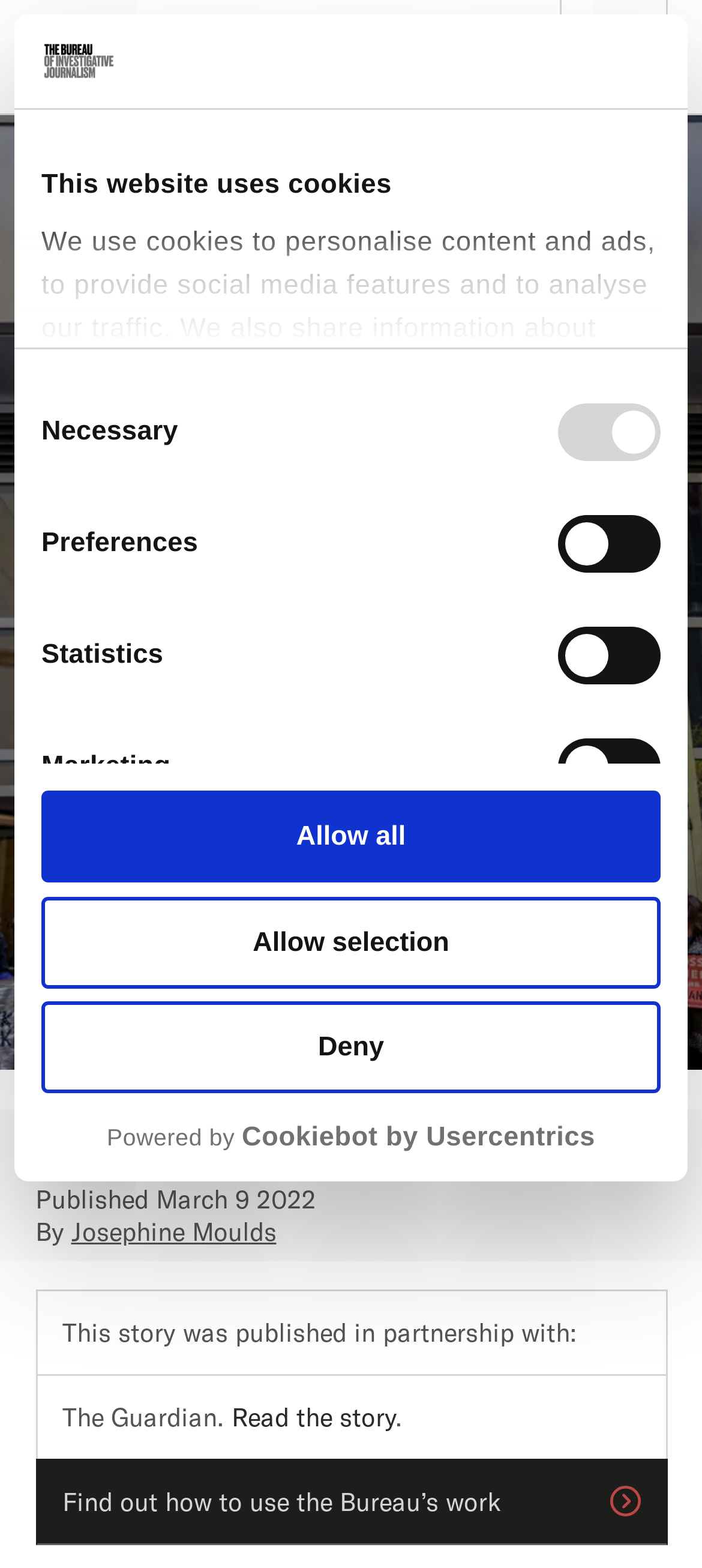Please specify the bounding box coordinates of the element that should be clicked to execute the given instruction: 'Click the 'Deny' button'. Ensure the coordinates are four float numbers between 0 and 1, expressed as [left, top, right, bottom].

[0.059, 0.639, 0.941, 0.697]